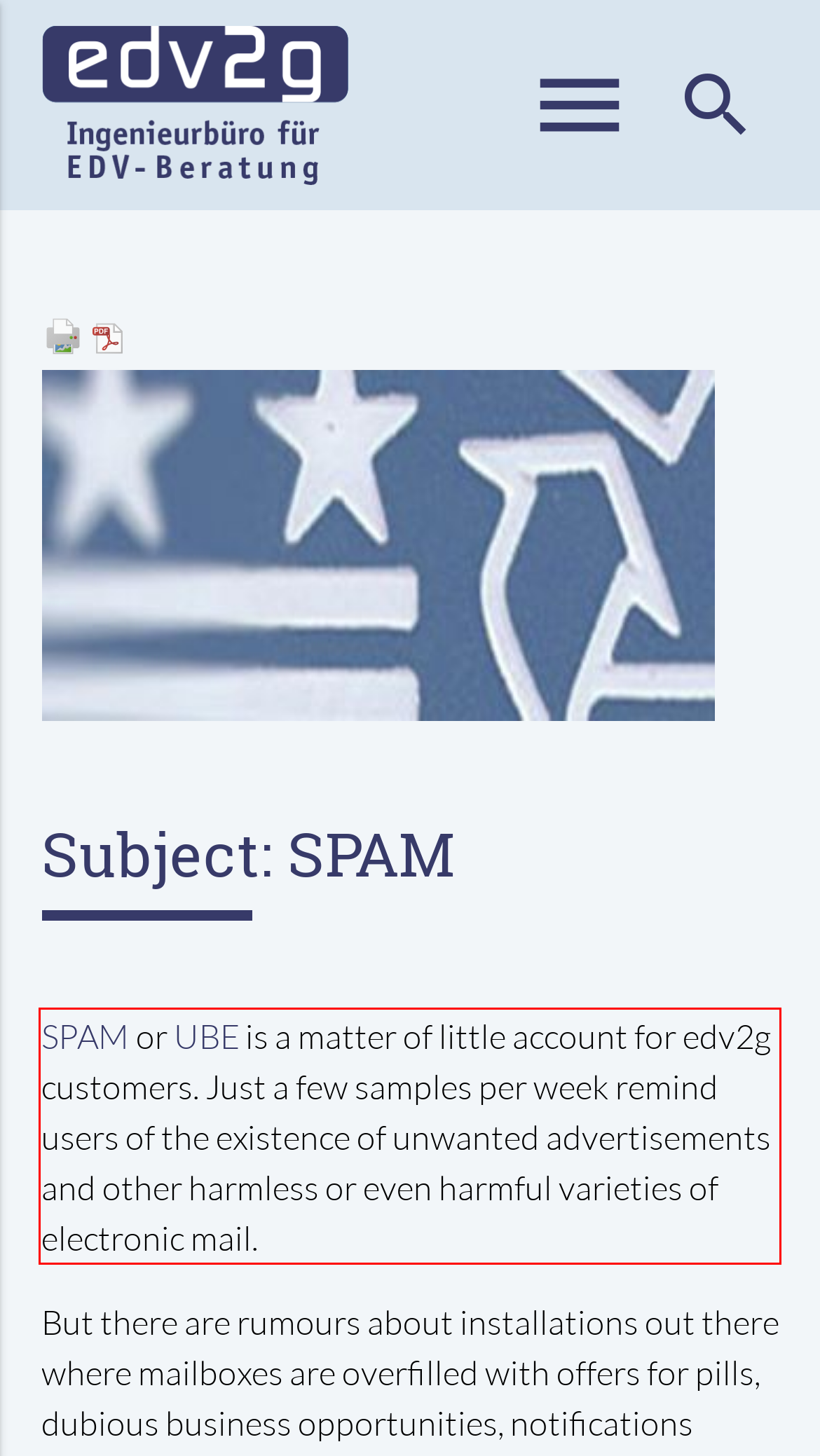You are given a webpage screenshot with a red bounding box around a UI element. Extract and generate the text inside this red bounding box.

SPAM or UBE is a matter of little account for edv2g customers. Just a few samples per week remind users of the existence of unwanted advertisements and other harmless or even harmful varieties of electronic mail.